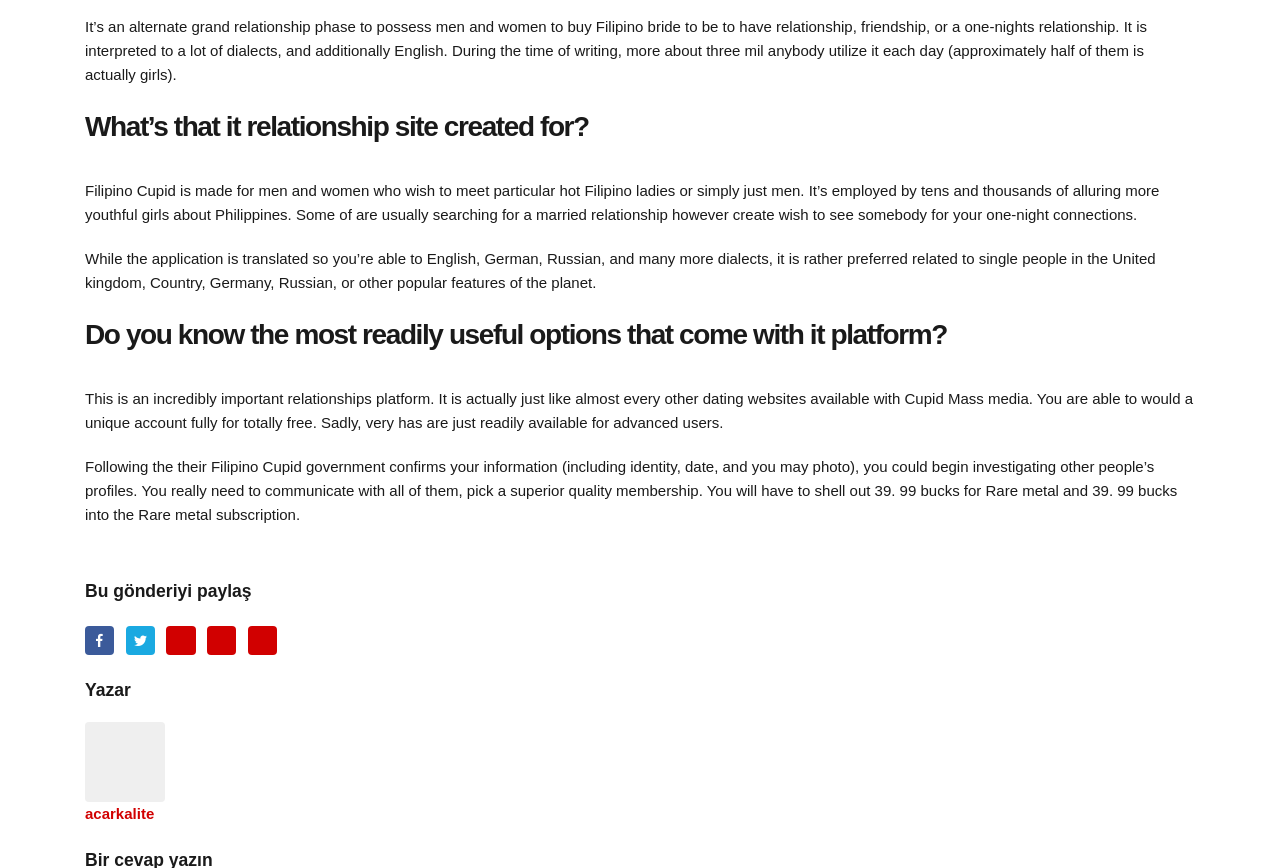What is Filipino Cupid used for?
Please interpret the details in the image and answer the question thoroughly.

Based on the webpage content, Filipino Cupid is a dating platform where men and women can meet and interact with each other, specifically targeting Filipino ladies or men. The platform allows users to create an account, browse profiles, and communicate with each other.